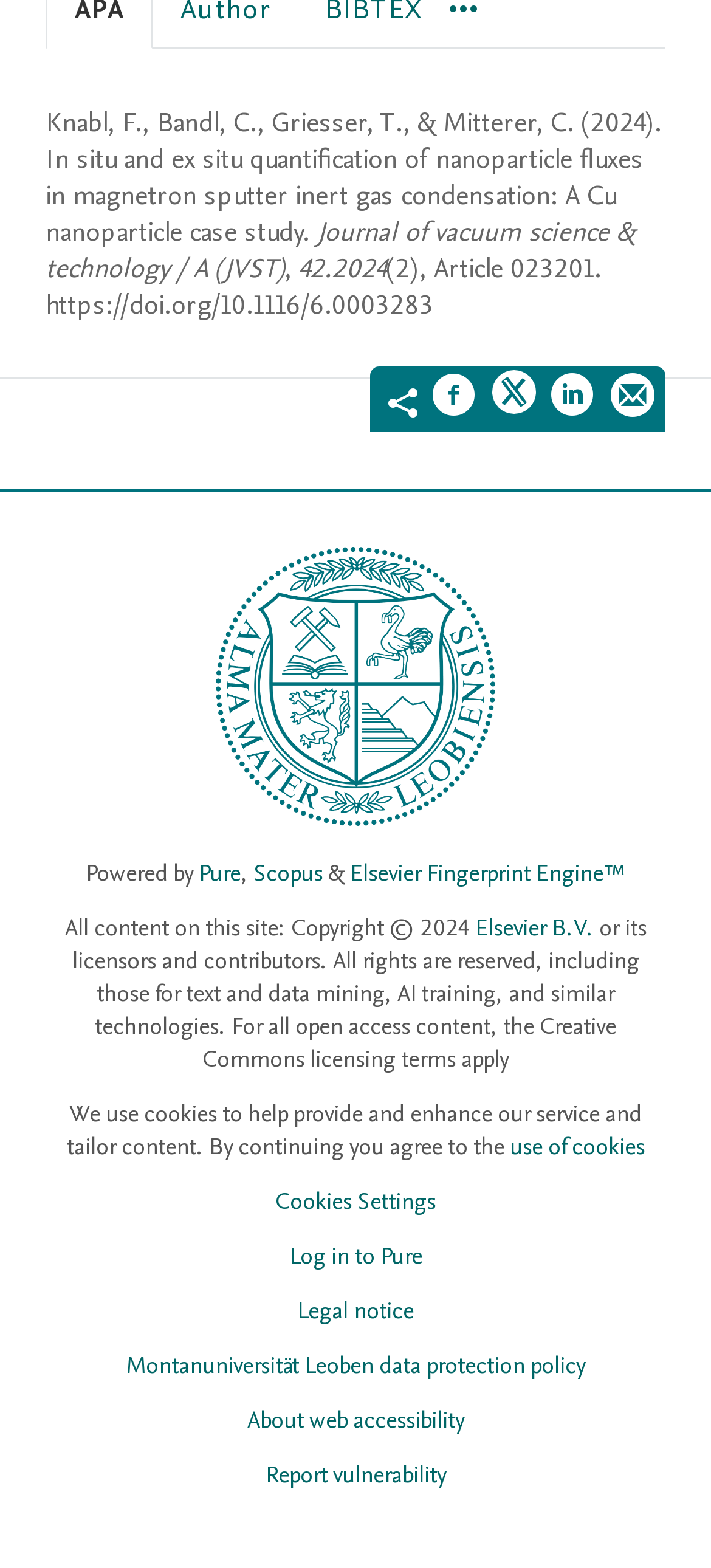What is the journal name of the research paper?
Identify the answer in the screenshot and reply with a single word or phrase.

Journal of vacuum science & technology / A (JVST)